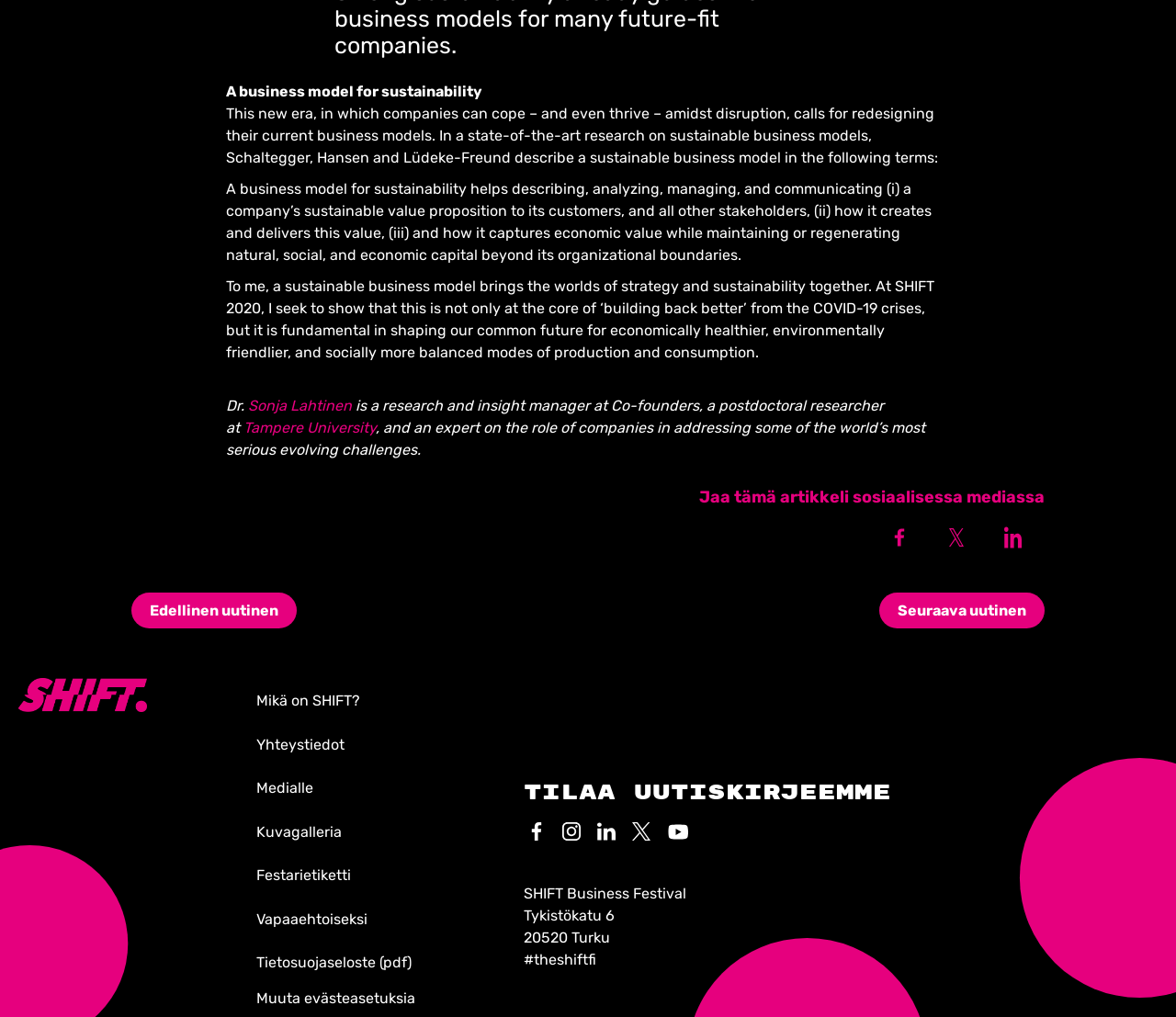Identify the bounding box coordinates of the specific part of the webpage to click to complete this instruction: "Learn more about SHIFT".

[0.218, 0.68, 0.306, 0.697]